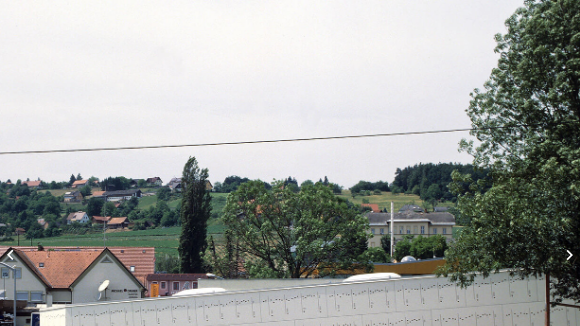Please respond to the question using a single word or phrase:
What is the focus of the 'Musikheim' in St. Nikolai?

social spaces and acoustics